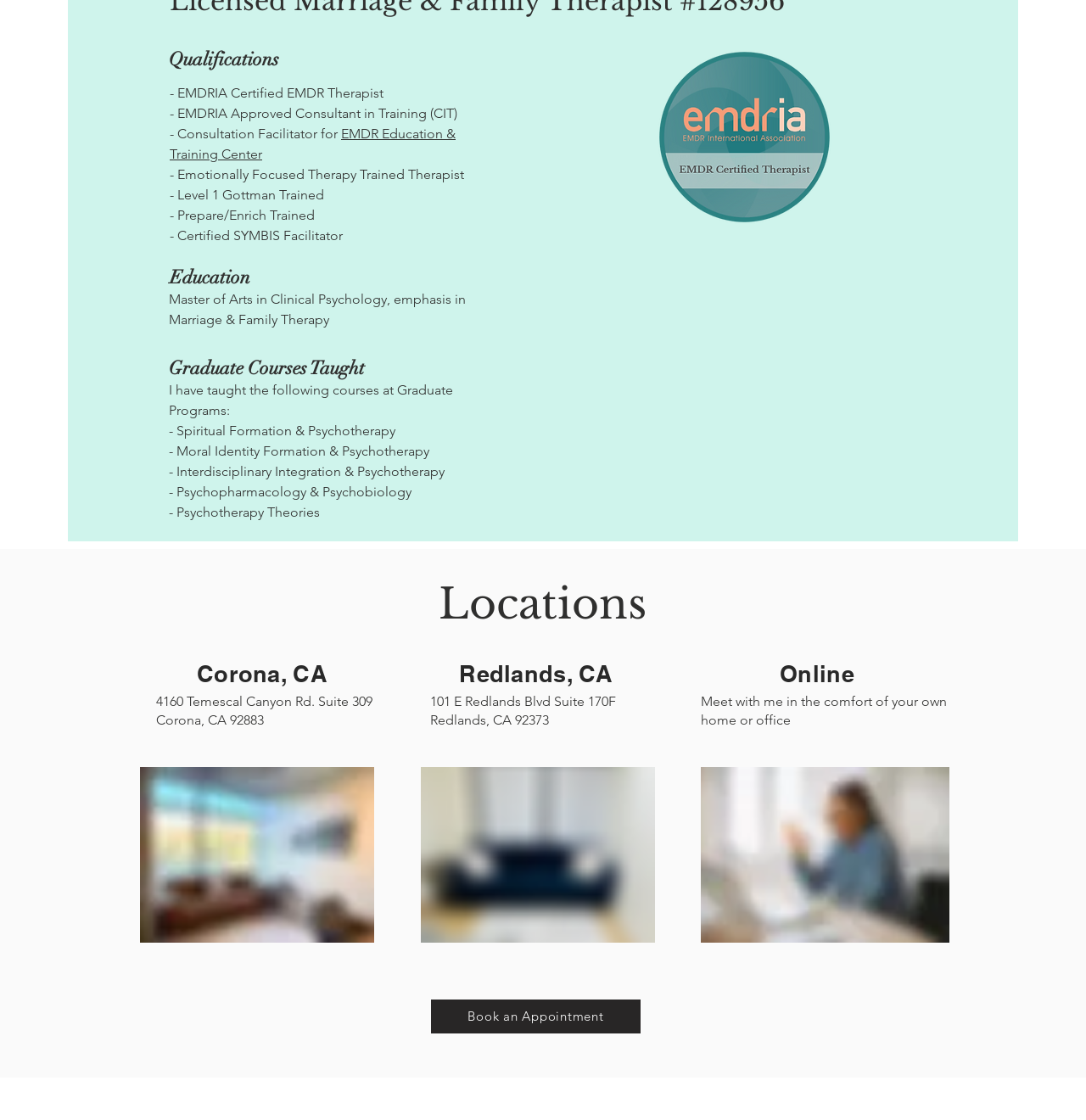Please provide a comprehensive answer to the question below using the information from the image: What is the therapist's degree in?

The therapist's degree is mentioned in the 'Education' section, where it is stated as 'Master of Arts in Clinical Psychology, emphasis in Marriage & Family Therapy'.